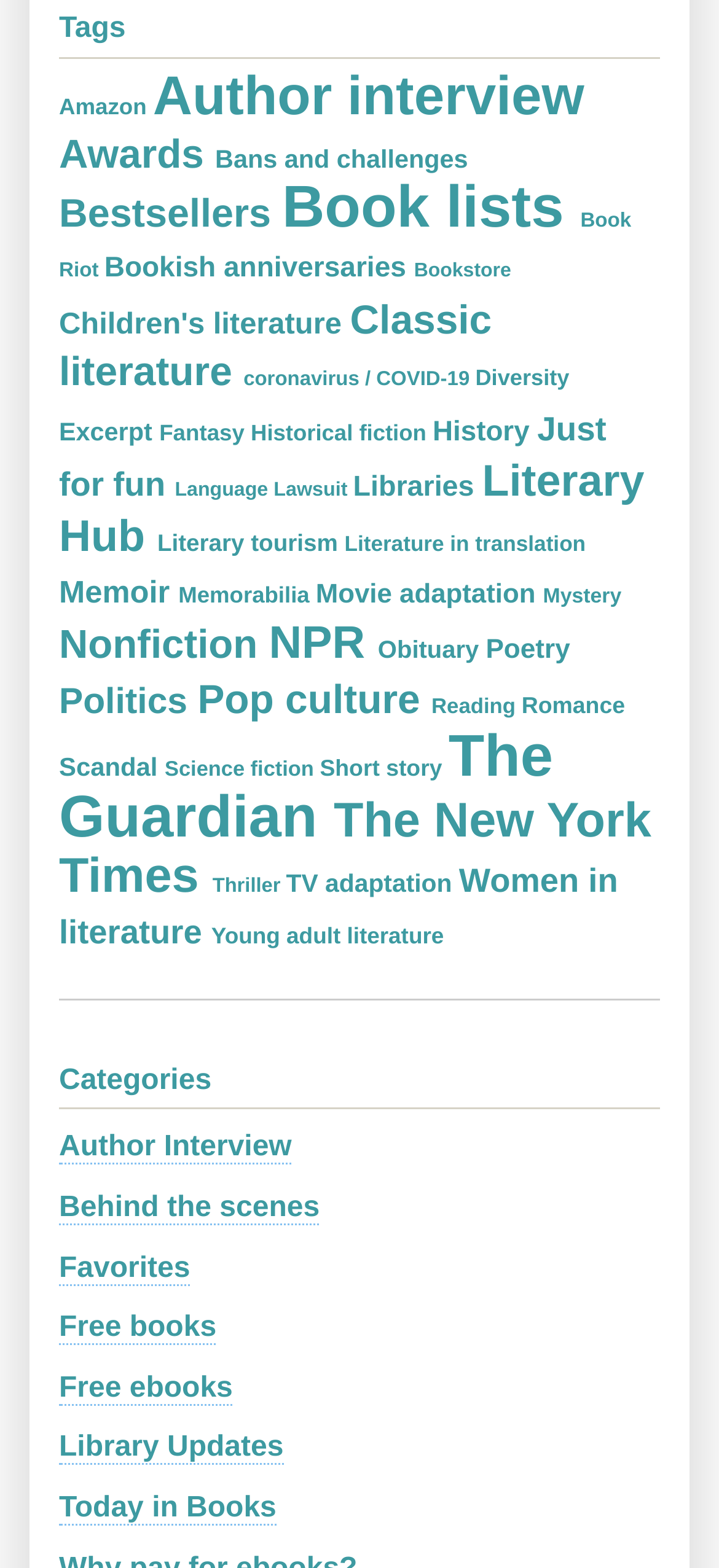Find the bounding box coordinates of the clickable region needed to perform the following instruction: "Check out the 'Today in Books' article". The coordinates should be provided as four float numbers between 0 and 1, i.e., [left, top, right, bottom].

[0.082, 0.952, 0.384, 0.973]